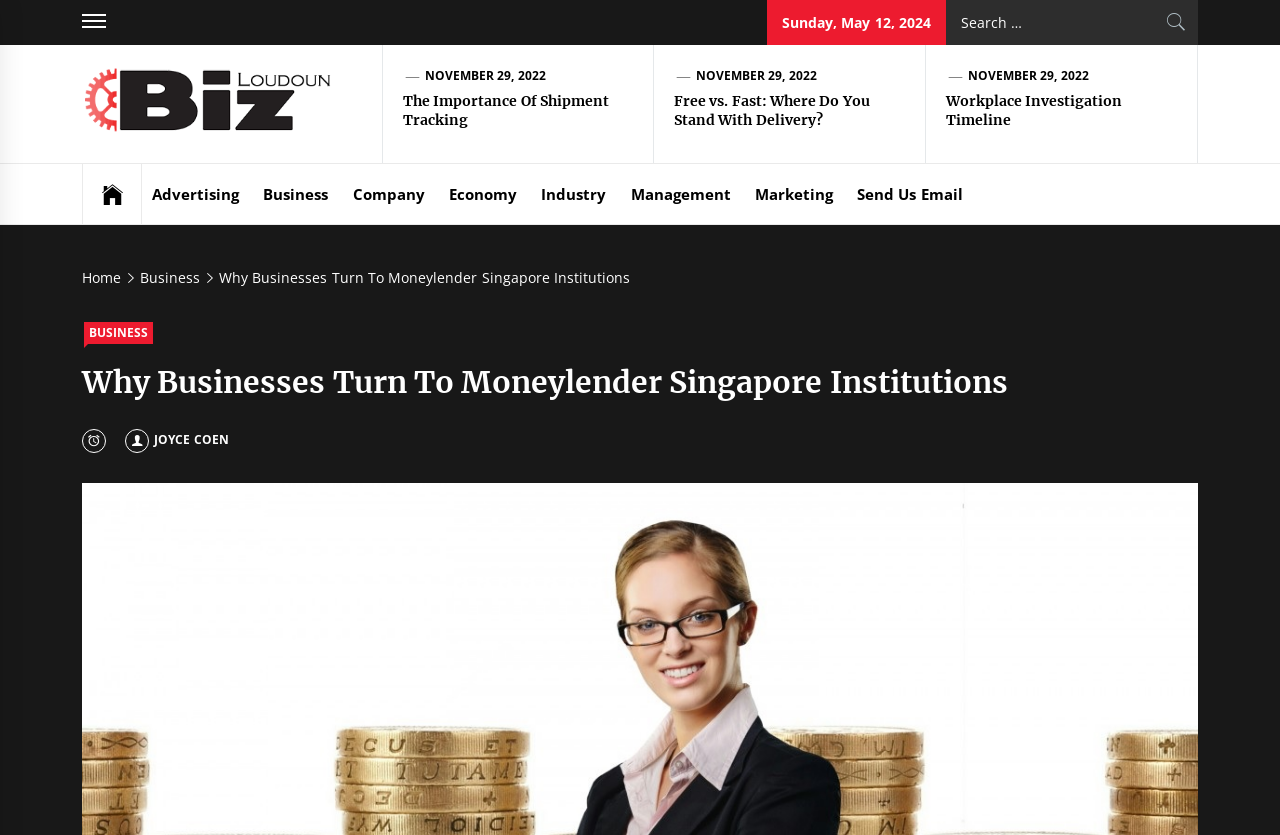Please determine the bounding box coordinates for the UI element described as: "November 29, 2022".

[0.544, 0.08, 0.638, 0.101]